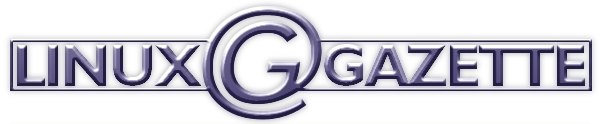Refer to the image and provide a thorough answer to this question:
What is the tone of the logo's aesthetic?

The tone of the logo's aesthetic is professional and creative because it suggests a blend of these two qualities, making it ideal for a platform aimed at enthusiasts and professionals in the tech industry.